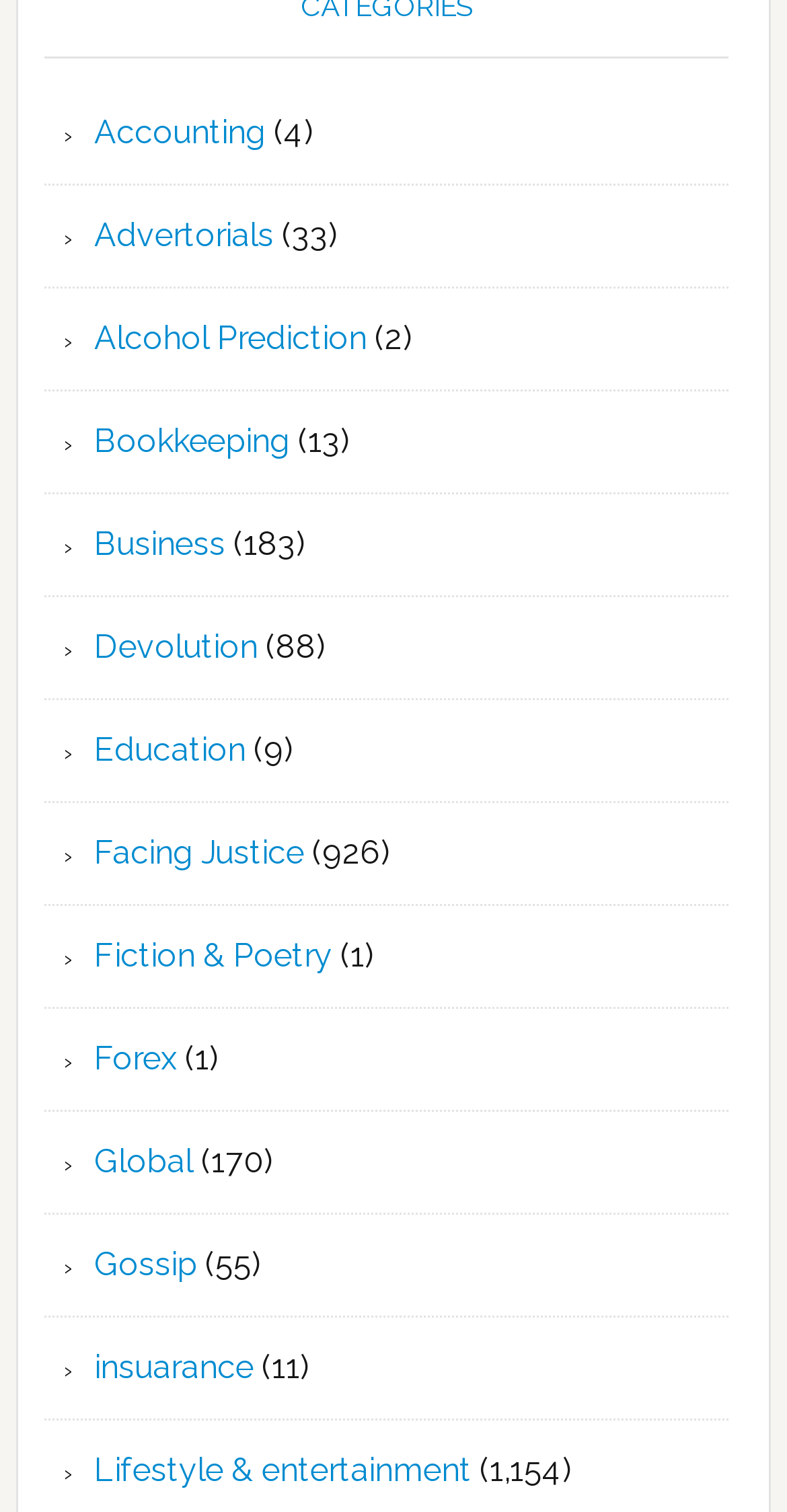Review the image closely and give a comprehensive answer to the question: How many categories are on the webpage?

There are 15 categories on the webpage, which are represented by the link elements with bounding boxes ranging from [0.12, 0.074, 0.338, 0.1] to [0.12, 0.959, 0.599, 0.984].